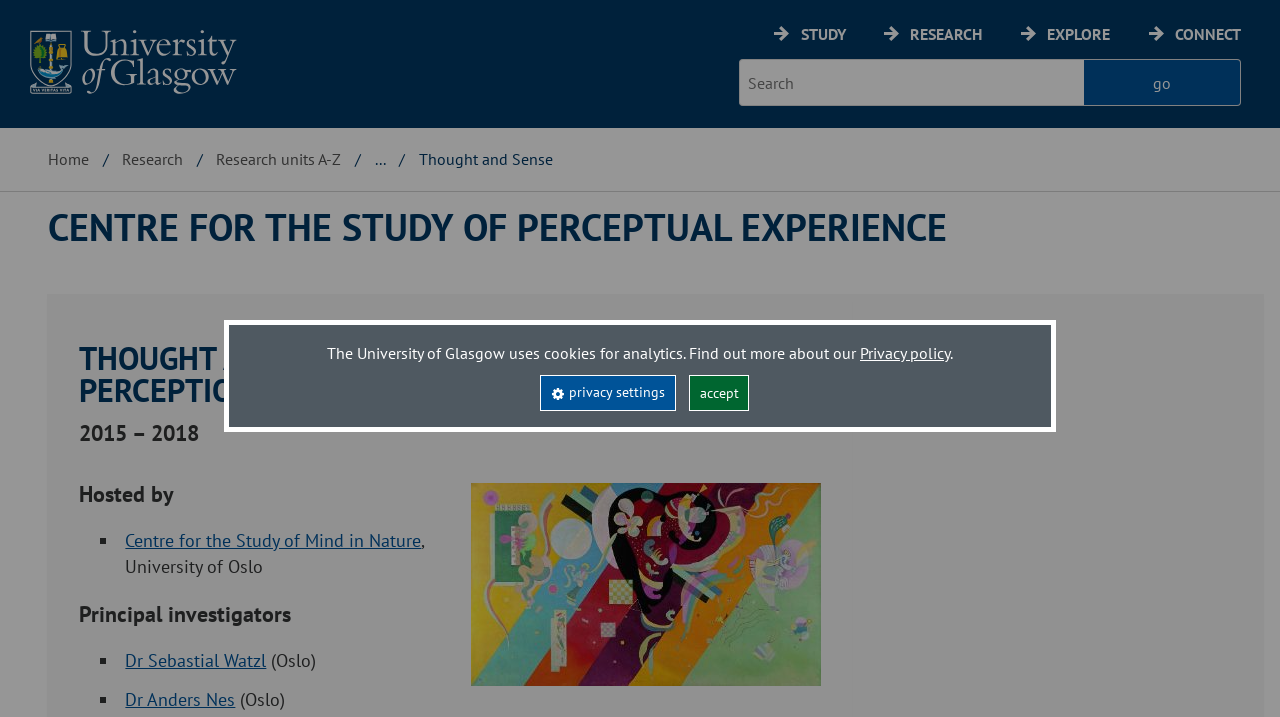Determine the bounding box coordinates of the clickable region to carry out the instruction: "explore research units".

[0.711, 0.034, 0.768, 0.062]